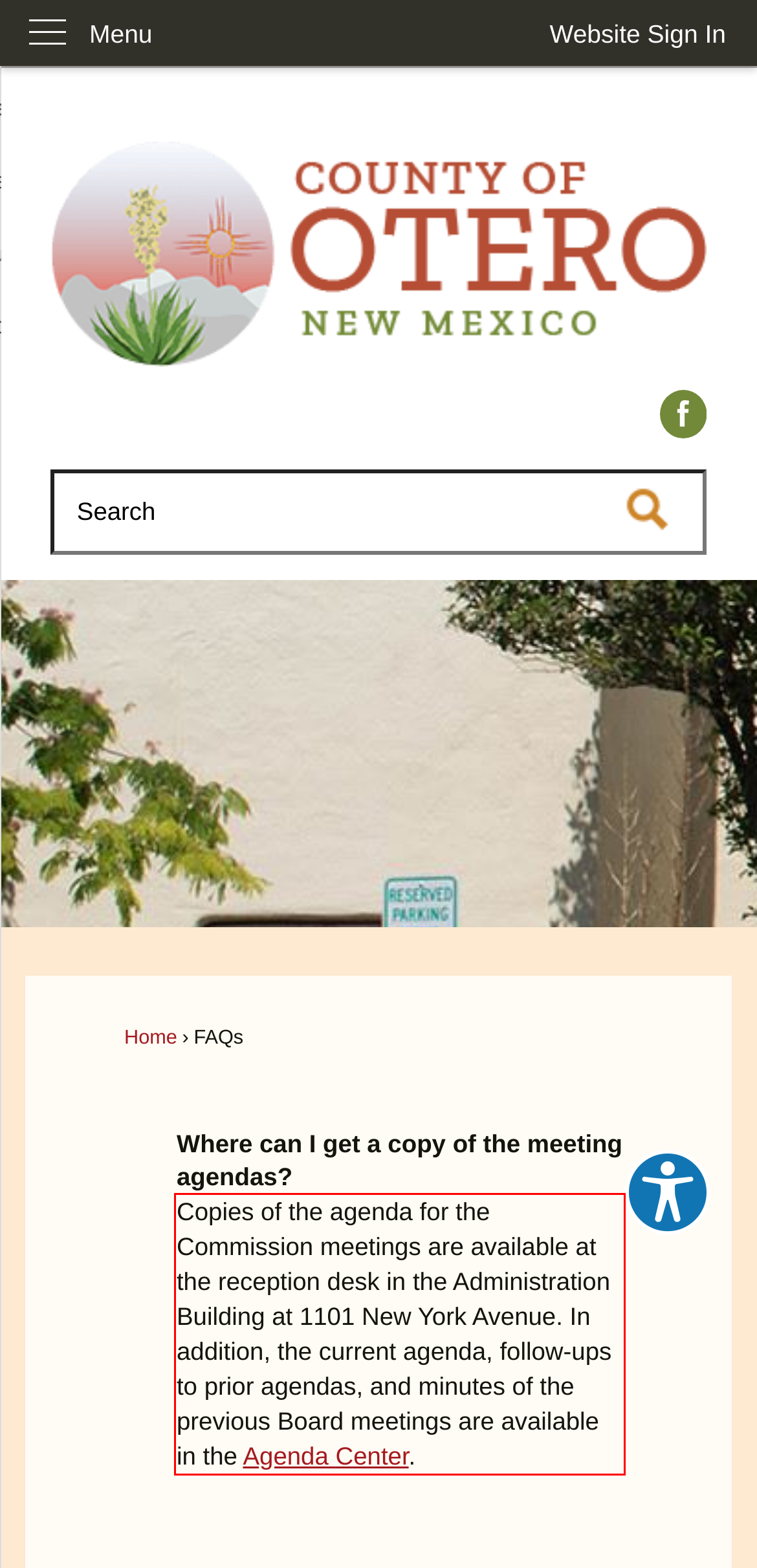In the screenshot of the webpage, find the red bounding box and perform OCR to obtain the text content restricted within this red bounding box.

Copies of the agenda for the Commission meetings are available at the reception desk in the Administration Building at 1101 New York Avenue. In addition, the current agenda, follow-ups to prior agendas, and minutes of the previous Board meetings are available in the Agenda Center.